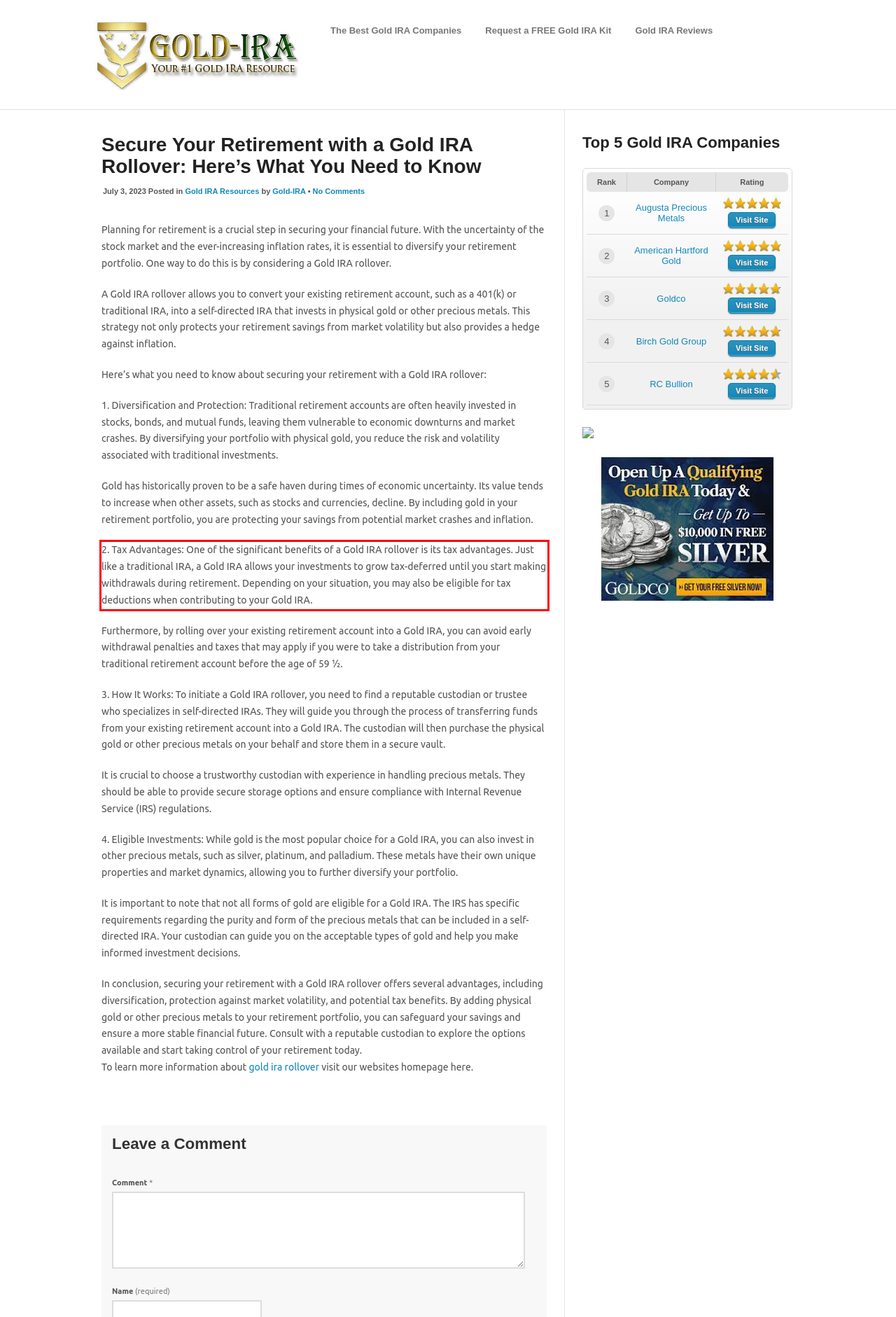You have a screenshot of a webpage with a UI element highlighted by a red bounding box. Use OCR to obtain the text within this highlighted area.

2. Tax Advantages: One of the significant benefits of a Gold IRA rollover is its tax advantages. Just like a traditional IRA, a Gold IRA allows your investments to grow tax-deferred until you start making withdrawals during retirement. Depending on your situation, you may also be eligible for tax deductions when contributing to your Gold IRA.